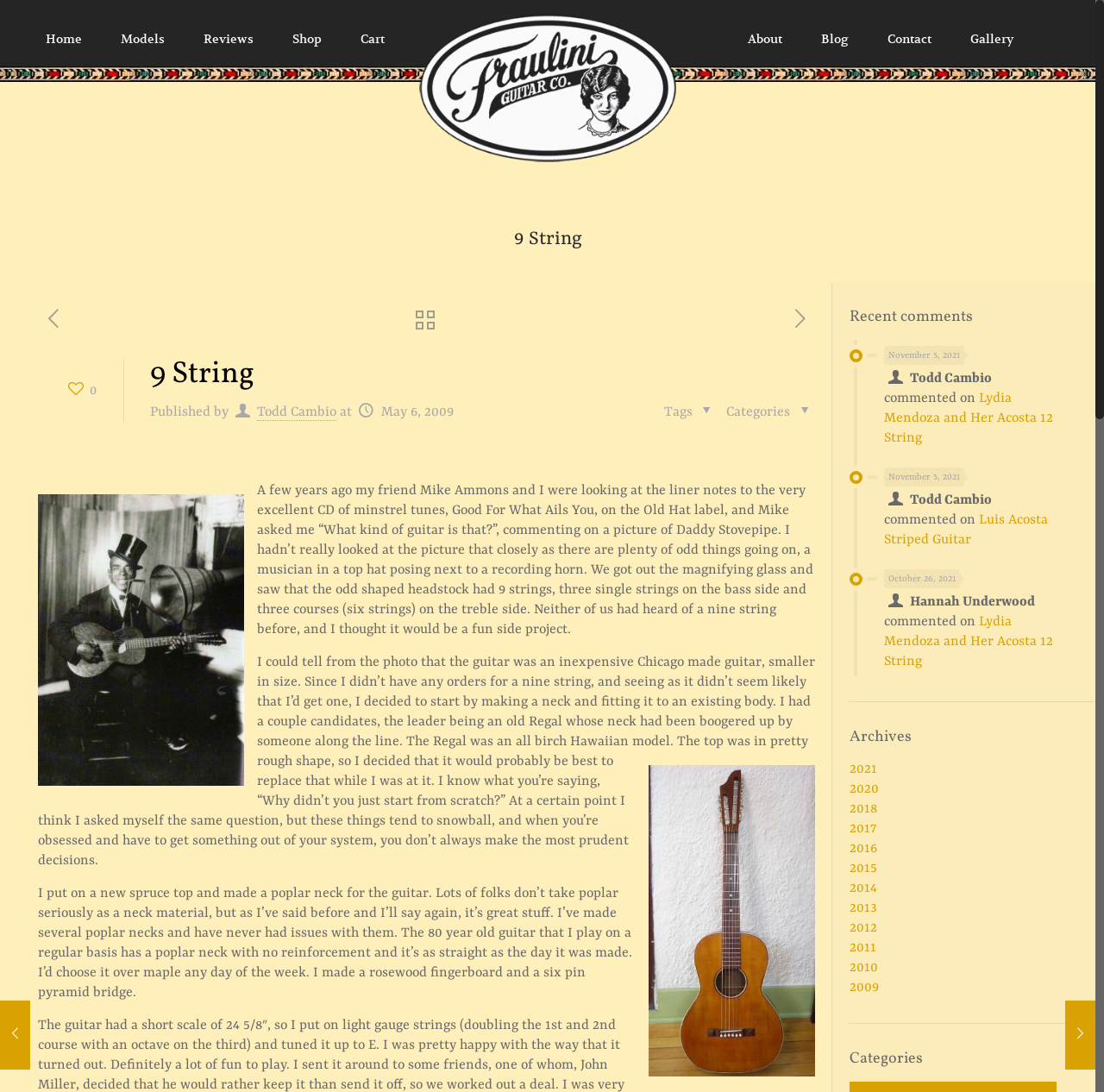Describe the webpage in detail, including text, images, and layout.

This webpage appears to be a blog or personal website focused on guitars and music. At the top of the page, there is a logo with an oval shape and a faint image of a guitar. Below the logo, there is a navigation menu with links to various sections of the website, including "Home", "Models", "Reviews", "Shop", "Cart", "About", "Blog", "Contact", and "Gallery".

The main content of the page is a blog post titled "9 String" with a heading that spans almost the entire width of the page. The post is written by Todd Cambio and published on May 6, 2009. The text describes the author's experience with a 9-string guitar and their decision to create one.

Below the blog post, there are several sections. One section displays recent comments, with three comments listed, each with the commenter's name, date, and a link to the commented post. Another section is titled "Archives" and lists links to posts from various years, ranging from 2009 to 2021.

On the right side of the page, there are two columns of links. The top column has links to social media platforms, while the bottom column has links to categories and tags related to the blog posts.

Throughout the page, there are several images, including the logo, a picture of a guitar, and icons for social media platforms. The overall layout is clean and easy to navigate, with clear headings and concise text.